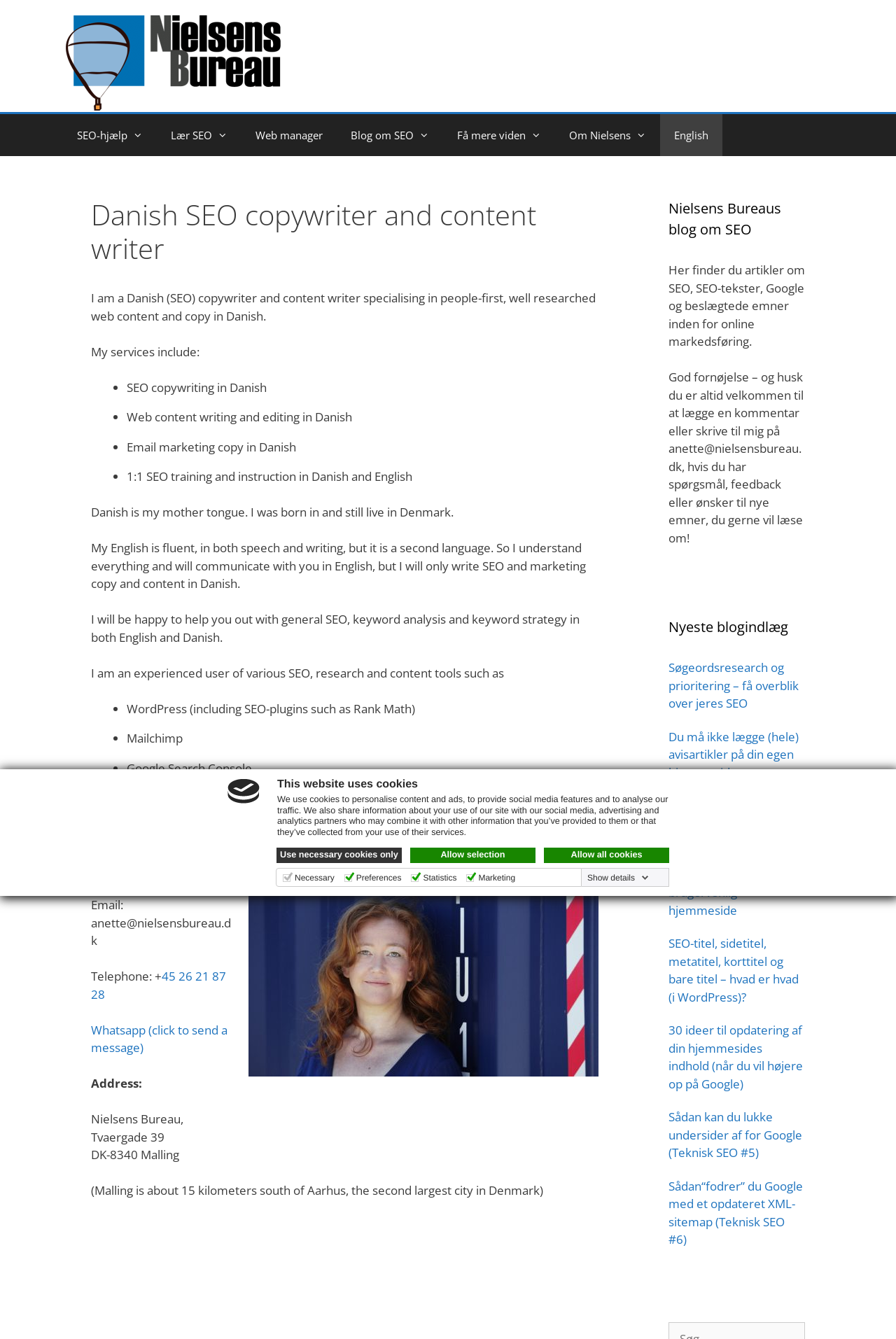Locate the bounding box coordinates of the clickable part needed for the task: "Click the '45 26 21 87 28' phone number link".

[0.102, 0.723, 0.252, 0.748]